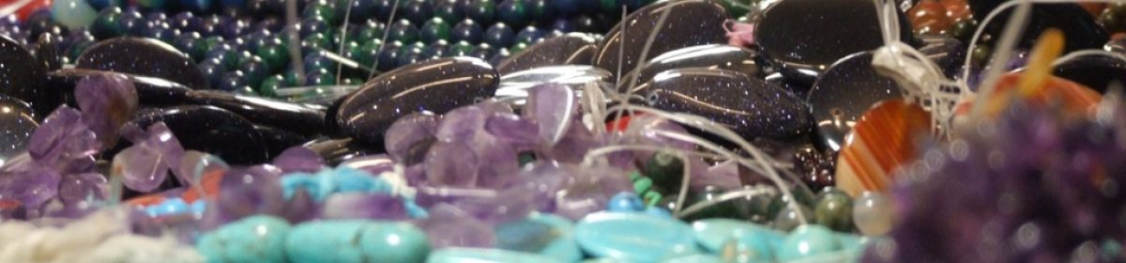What is the name of the club being celebrated?
Based on the screenshot, respond with a single word or phrase.

Campbelltown and Districts Lapidary Club